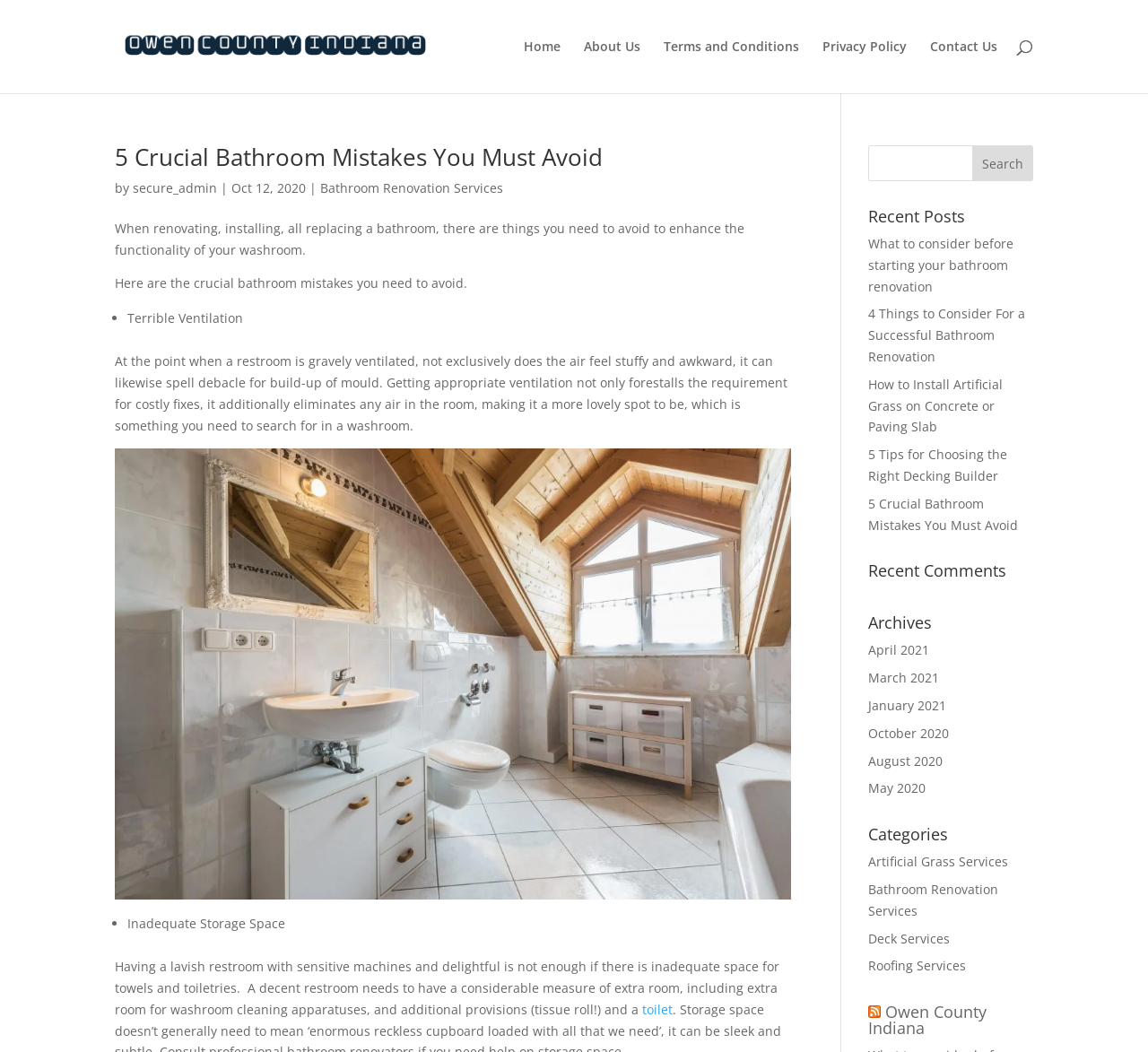Locate the bounding box coordinates of the area you need to click to fulfill this instruction: 'Contact us'. The coordinates must be in the form of four float numbers ranging from 0 to 1: [left, top, right, bottom].

[0.81, 0.038, 0.869, 0.089]